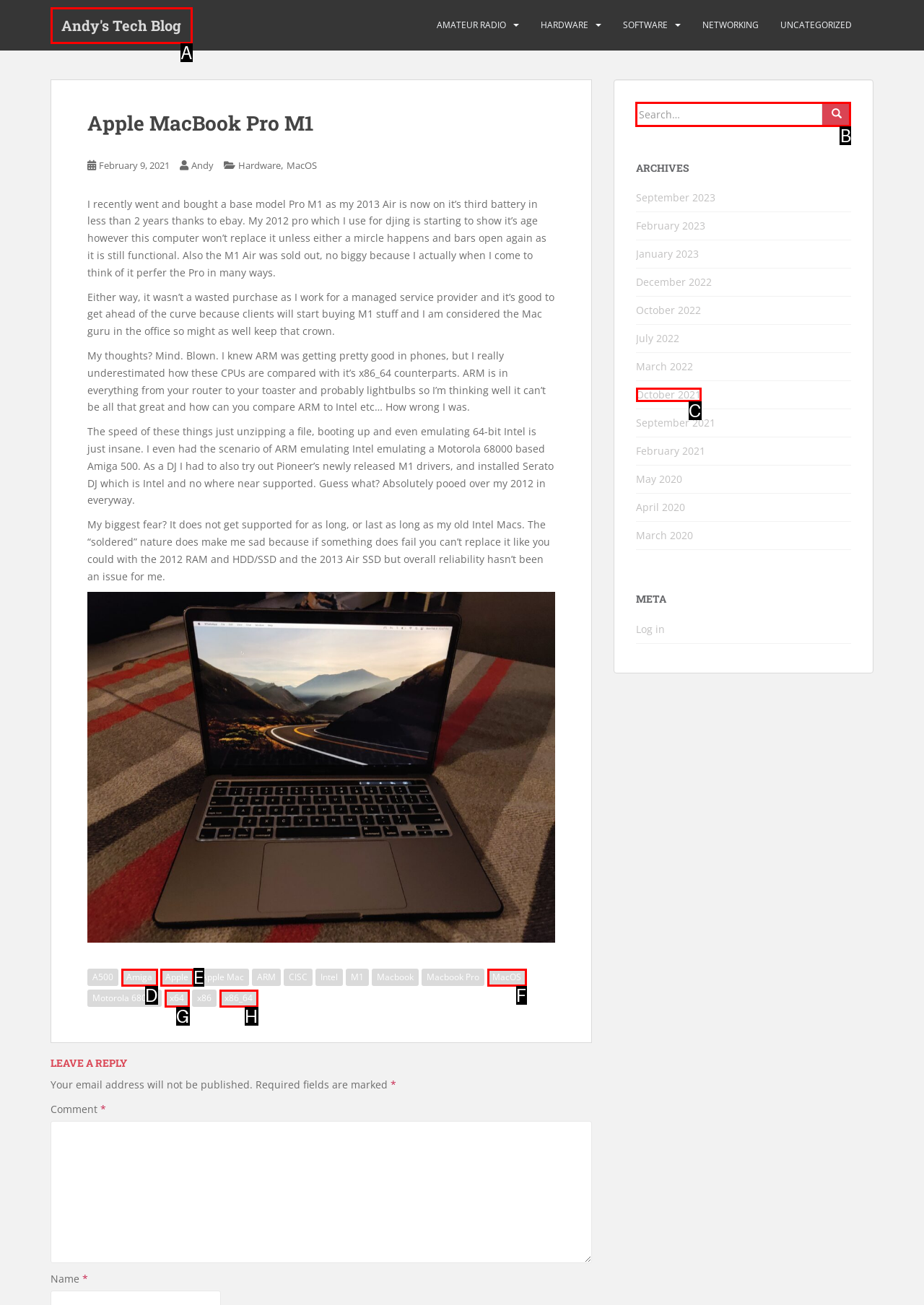Indicate the letter of the UI element that should be clicked to accomplish the task: Search for something. Answer with the letter only.

B